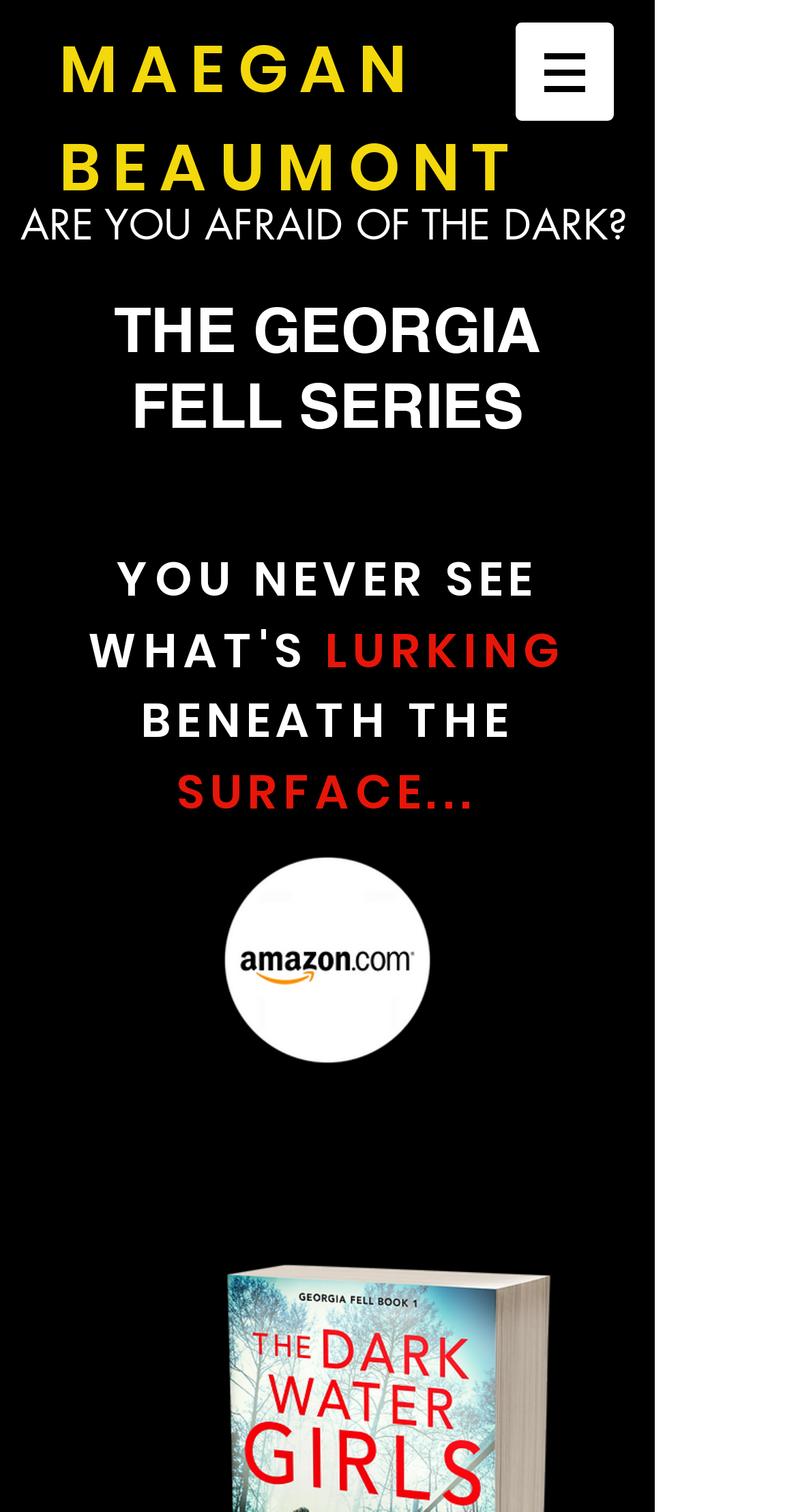Create an elaborate caption that covers all aspects of the webpage.

The webpage appears to be an author's website, specifically showcasing the "Georgia Fell Series" by Maegan Beaumont. At the top, there is a navigation menu labeled "Site" with a button that has a popup menu, accompanied by a small image. 

To the left of the navigation menu, there is a large heading that reads "MAEGAN BEAUMONT". Below this, there is another heading that says "ARE YOU AFRAID OF THE DARK?", which seems to be a tagline or a theme related to the author's work. 

Underneath the tagline, there is a section dedicated to the "Georgia Fell Series". This section has a heading with the series title, followed by a quote that reads "YOU NEVER SEE WHAT'S LURKING BENEATH THE SURFACE...". The quote is partially highlighted, with the last word "SURFACE..." in a smaller font size. 

To the right of the quote, there is an image linked to "featured-image-amazon.png", which is likely a book cover or a promotional image. 

At the bottom of the page, there is a social bar with links to the author's profiles on Facebook, Twitter, LinkedIn, and Instagram, each accompanied by their respective icons.